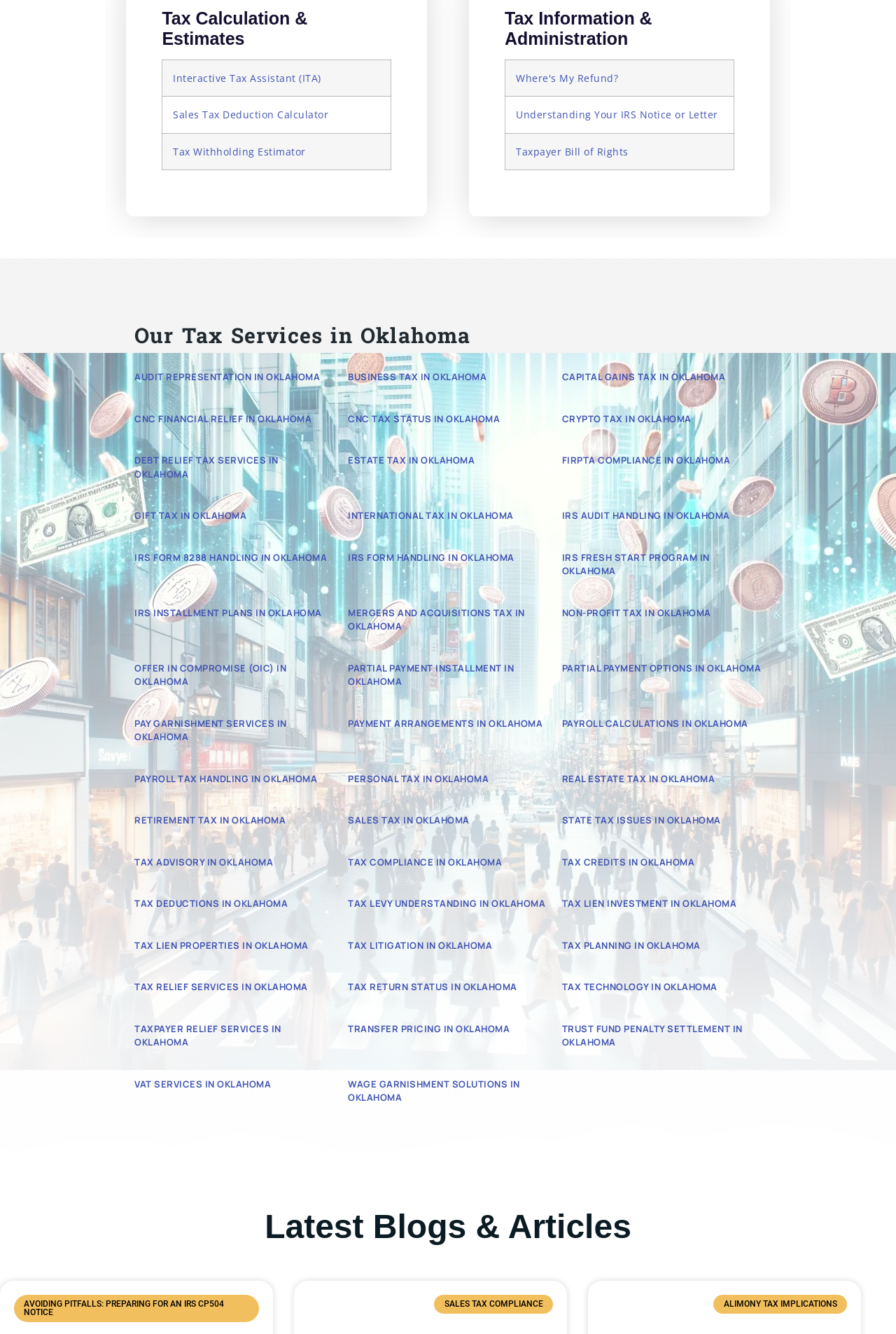Please mark the bounding box coordinates of the area that should be clicked to carry out the instruction: "Learn about AUDIT REPRESENTATION IN OKLAHOMA".

[0.15, 0.278, 0.357, 0.287]